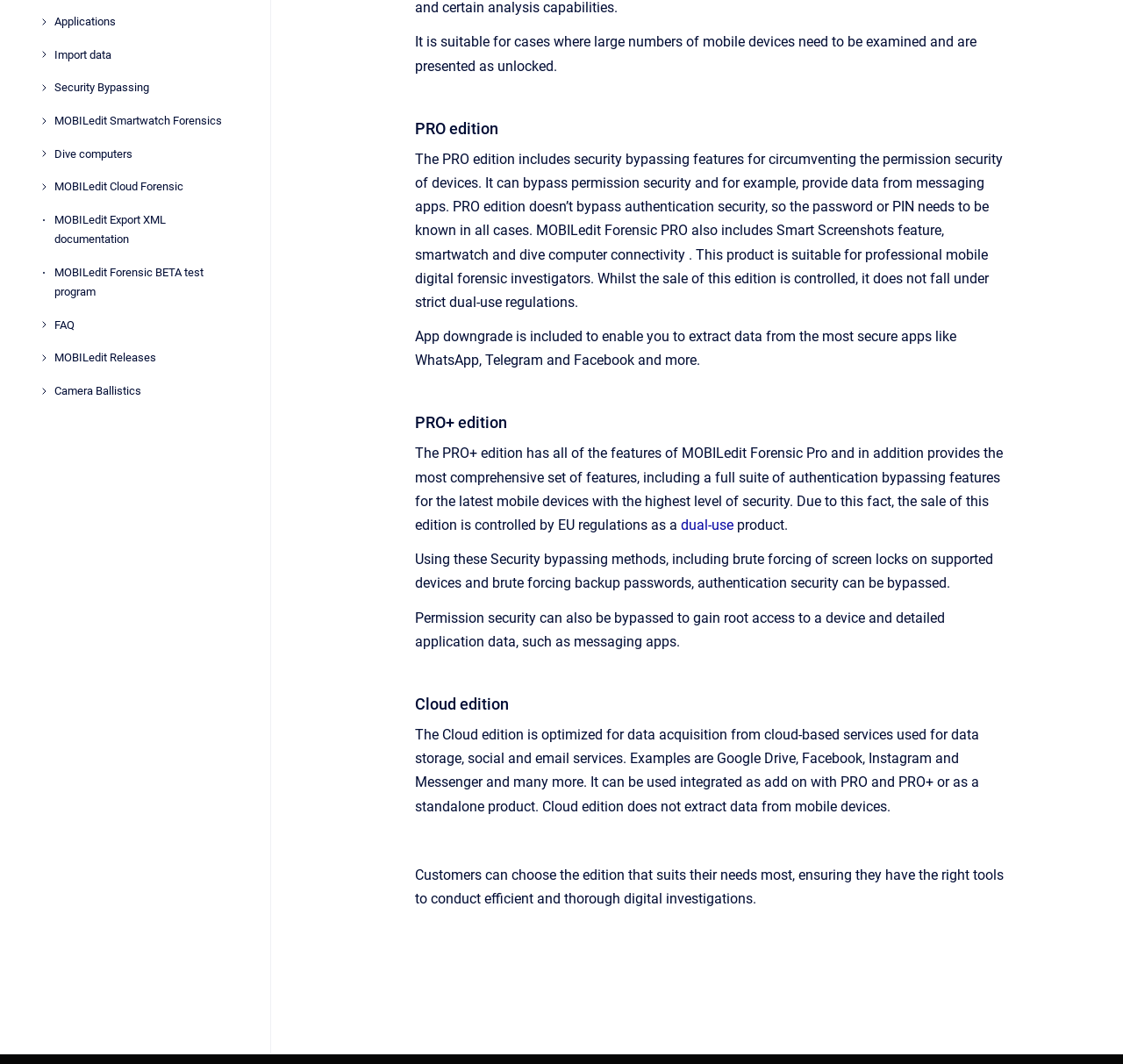Given the element description FAQ, identify the bounding box coordinates for the UI element on the webpage screenshot. The format should be (top-left x, top-left y, bottom-right x, bottom-right y), with values between 0 and 1.

[0.048, 0.291, 0.216, 0.32]